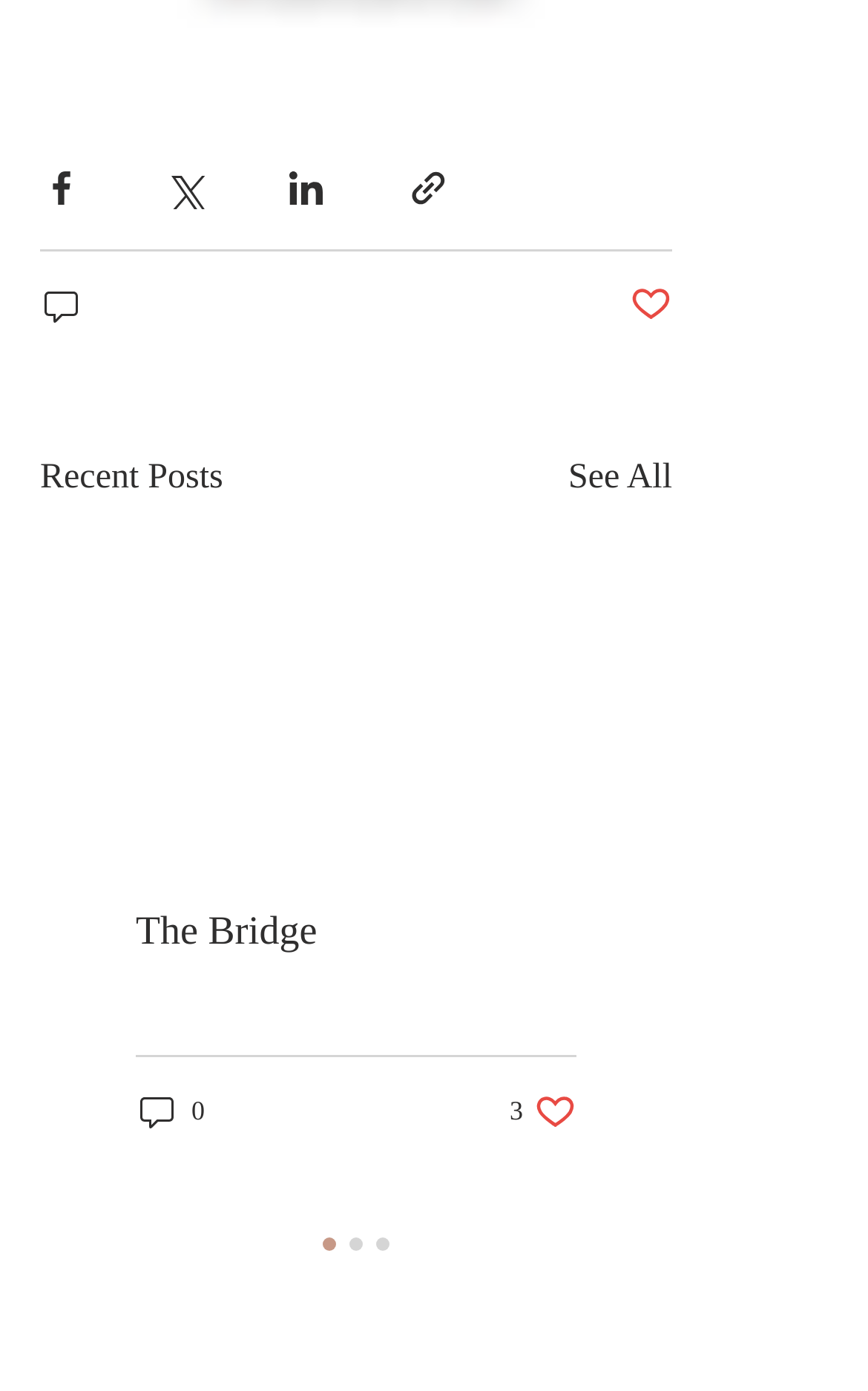Ascertain the bounding box coordinates for the UI element detailed here: "See All". The coordinates should be provided as [left, top, right, bottom] with each value being a float between 0 and 1.

[0.655, 0.325, 0.774, 0.363]